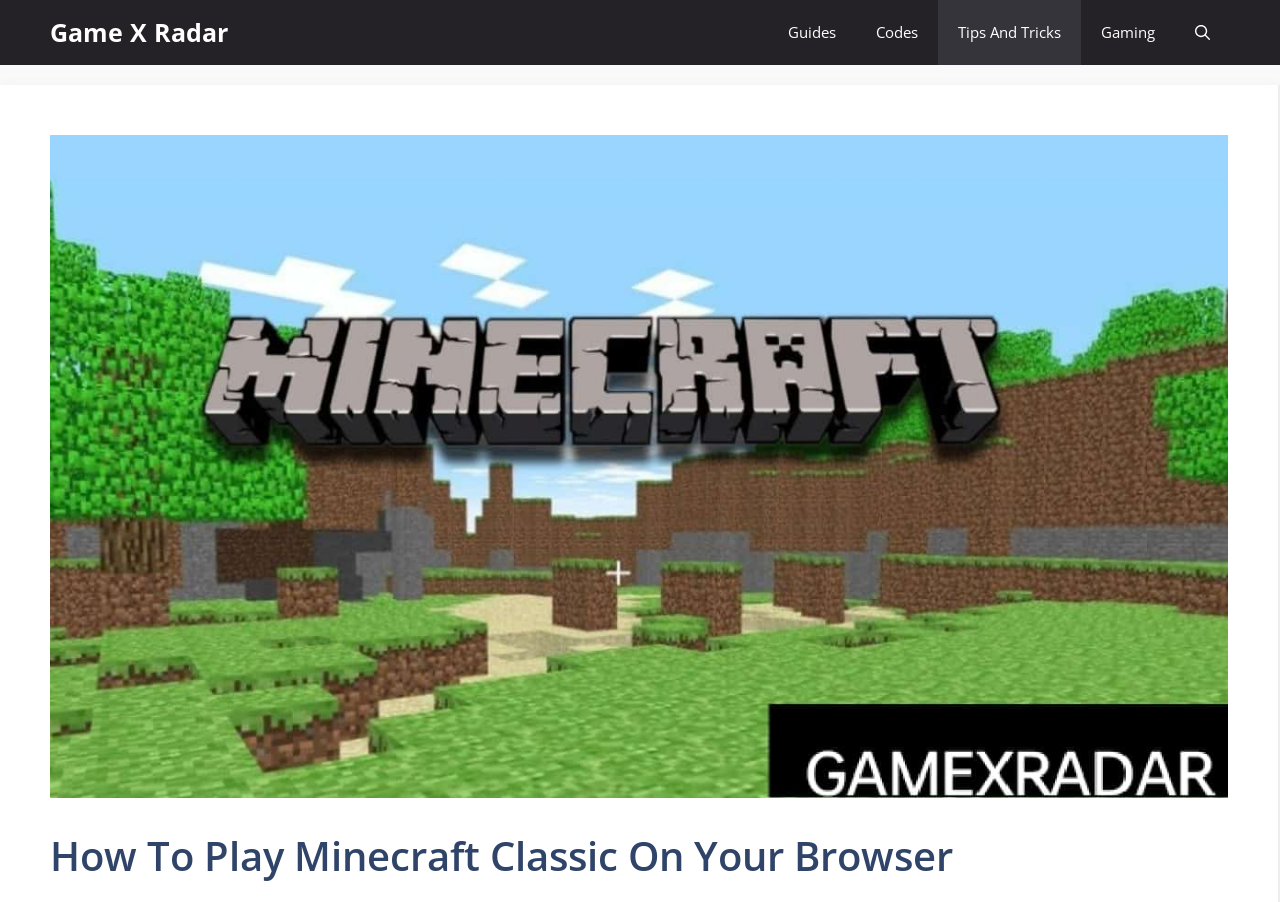Give a one-word or short phrase answer to this question: 
What is the purpose of the button at the top right corner?

Open search